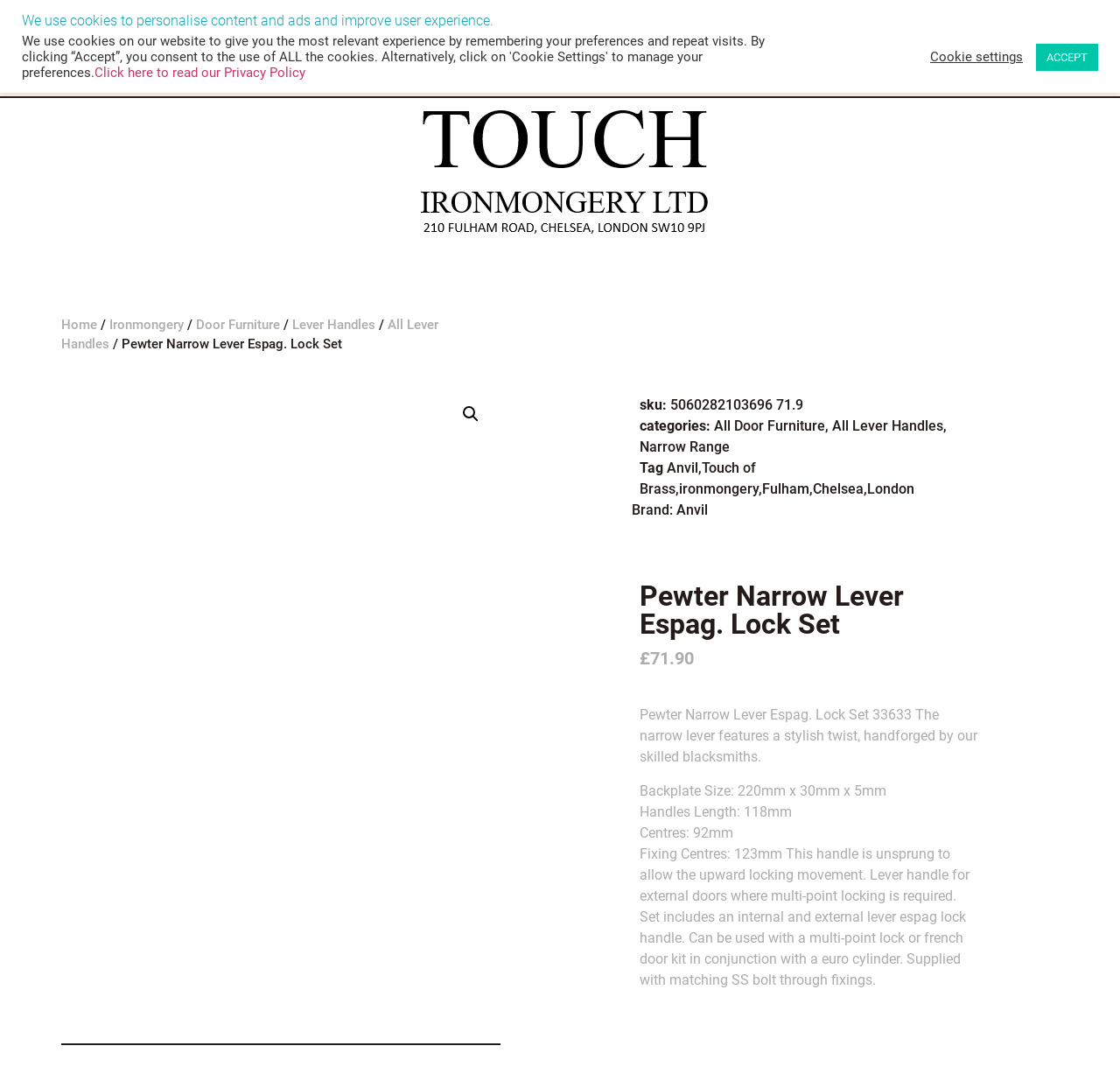Find the bounding box coordinates for the area that should be clicked to accomplish the instruction: "Click on the 'Next post: Rural shops rejects Ecocash on purchase of mealie meal' link".

None